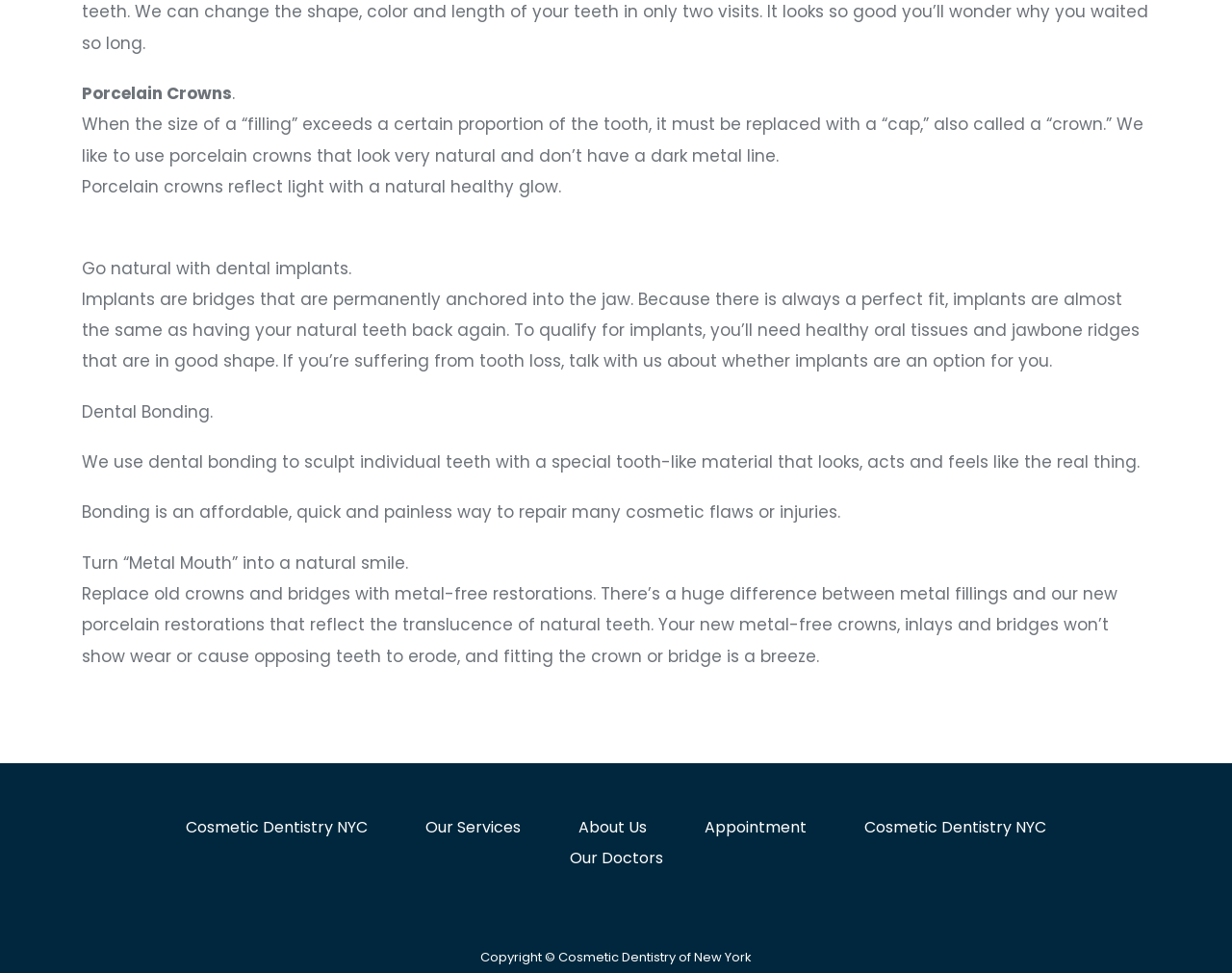Give a one-word or short phrase answer to the question: 
What is the purpose of dental bonding?

Repair cosmetic flaws